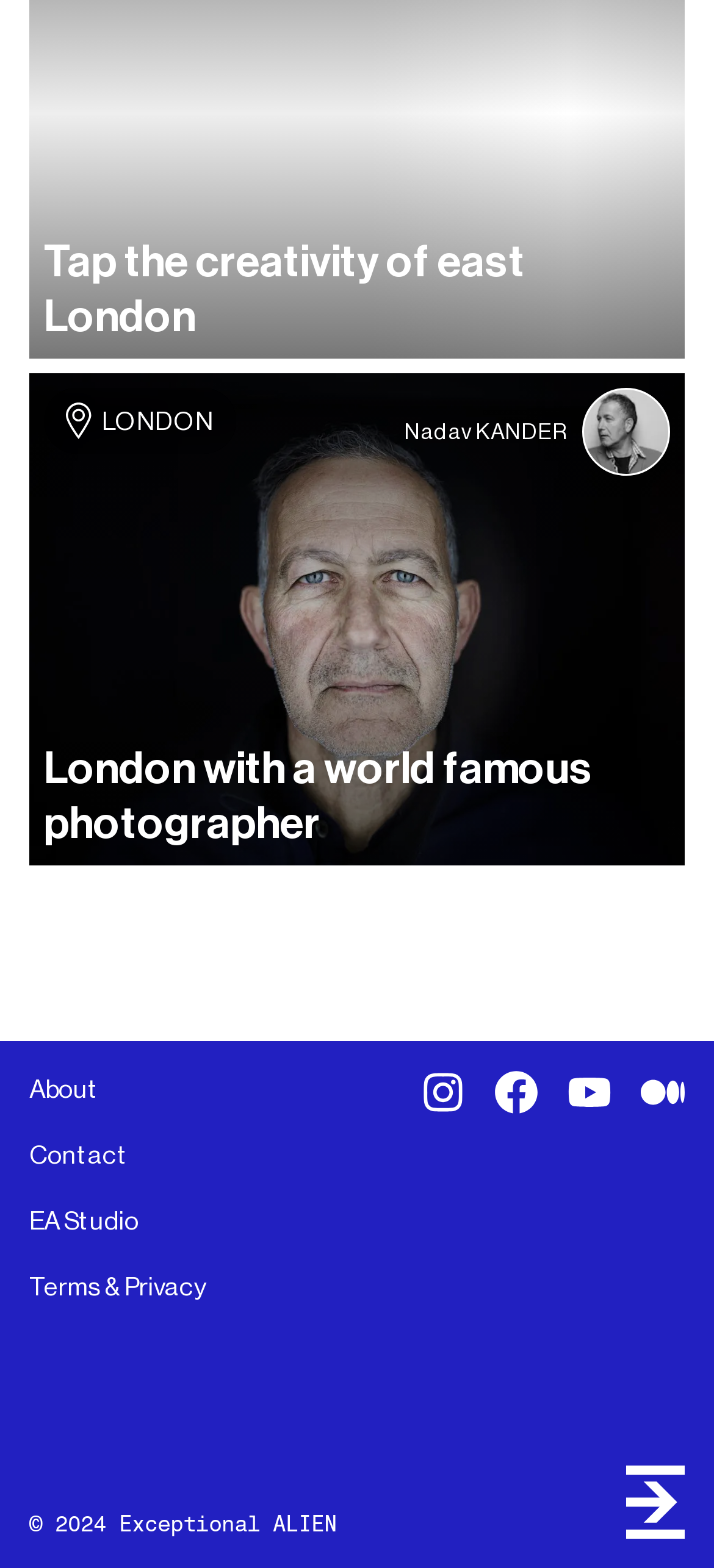Refer to the image and provide an in-depth answer to the question:
What is the copyright year?

The copyright year is mentioned at the bottom of the page as '© 2024', which indicates that the copyright year is 2024.